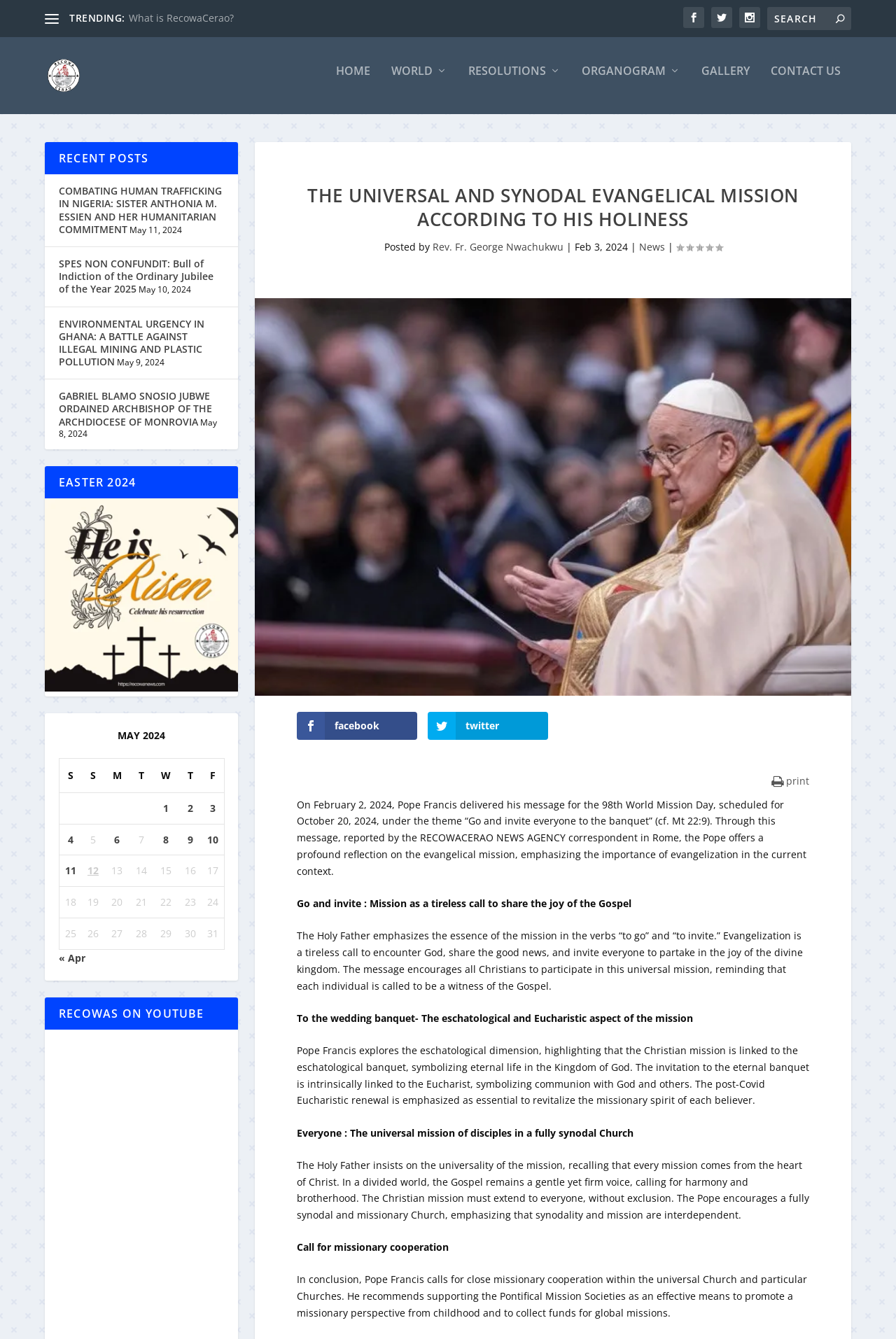What is the theme of the 98th World Mission Day?
Provide a detailed and well-explained answer to the question.

I found the answer by reading the text in the main content area of the webpage, which mentions the theme of the 98th World Mission Day.